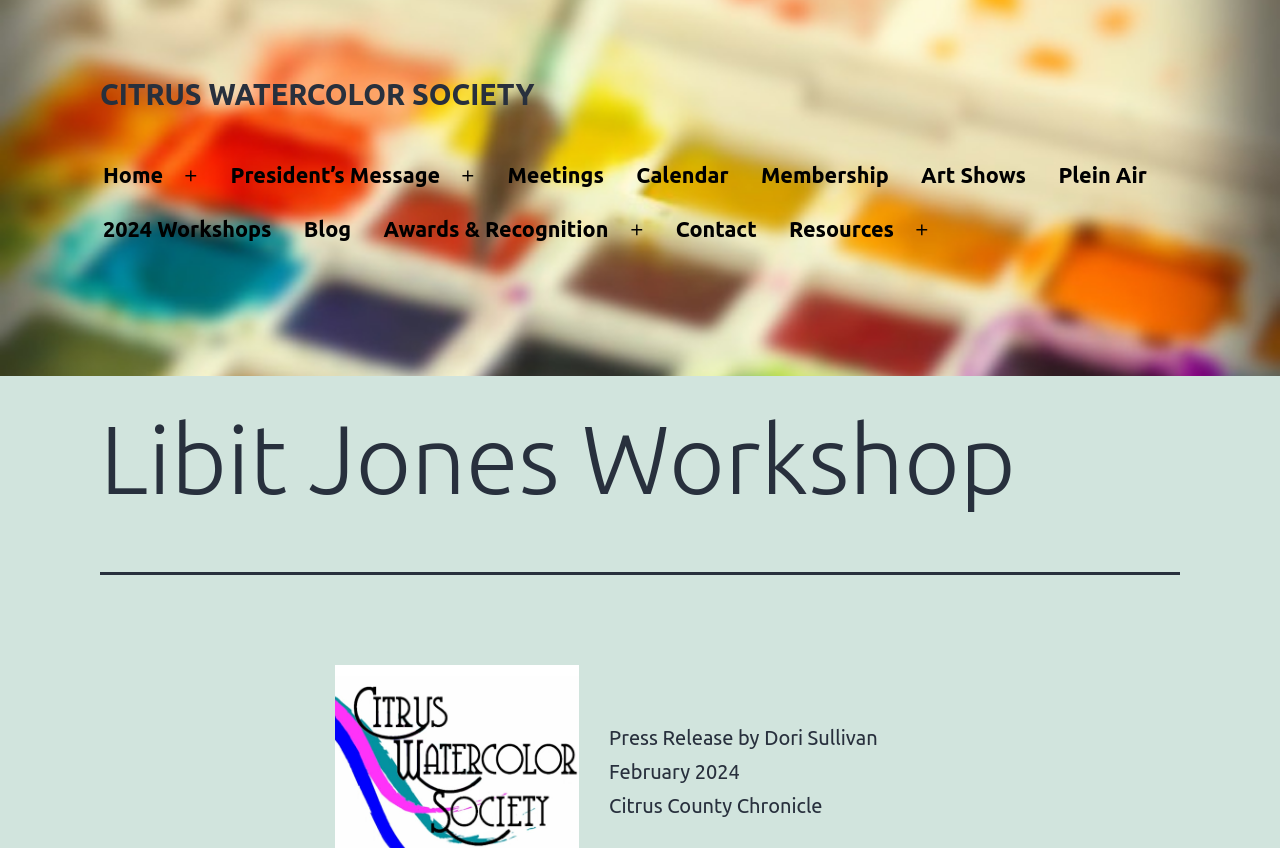Respond to the question below with a single word or phrase:
What is the topic of the press release?

Libit Jones Workshop